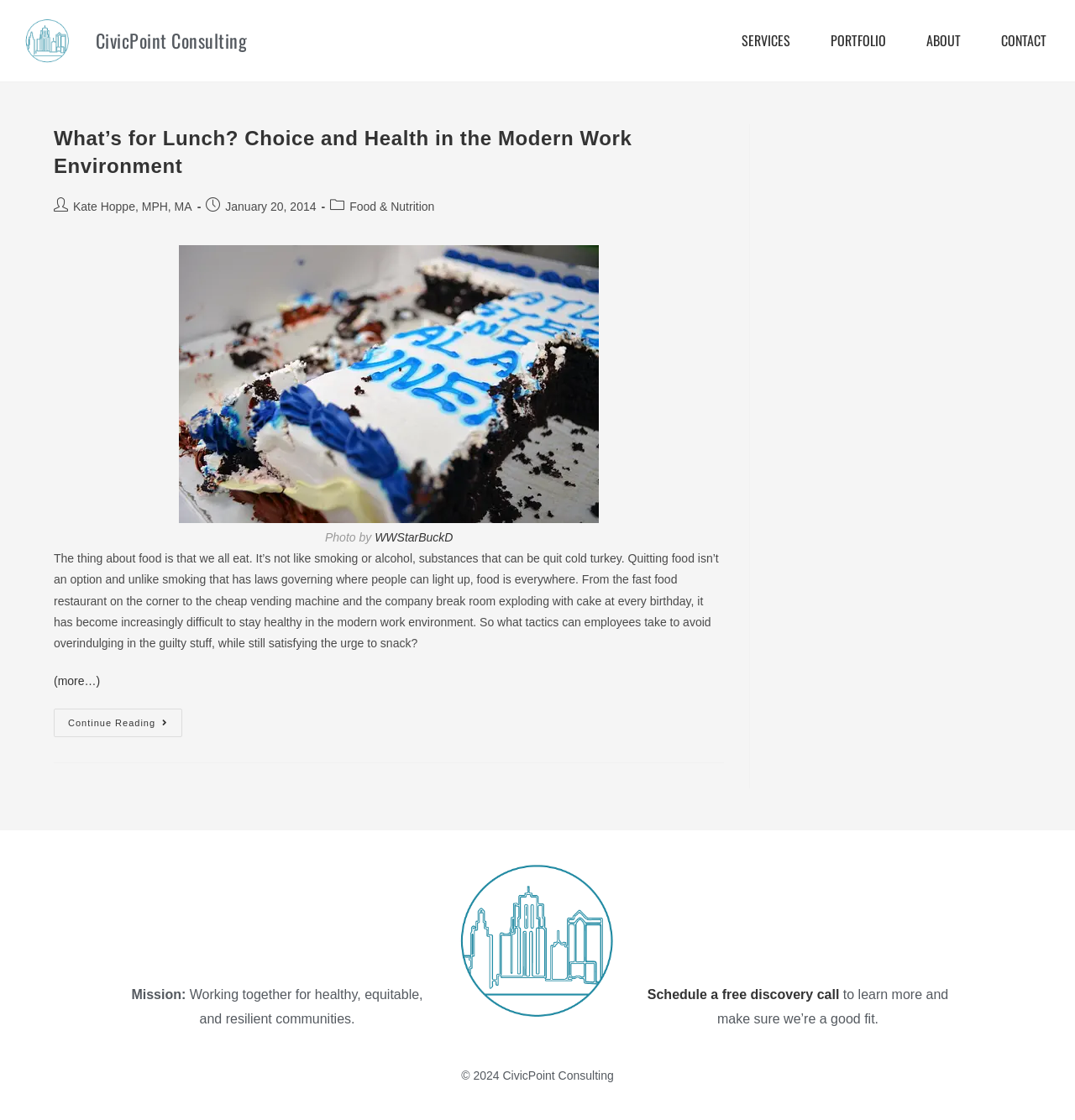Kindly determine the bounding box coordinates of the area that needs to be clicked to fulfill this instruction: "Read the 'Mission' statement".

[0.122, 0.881, 0.173, 0.894]